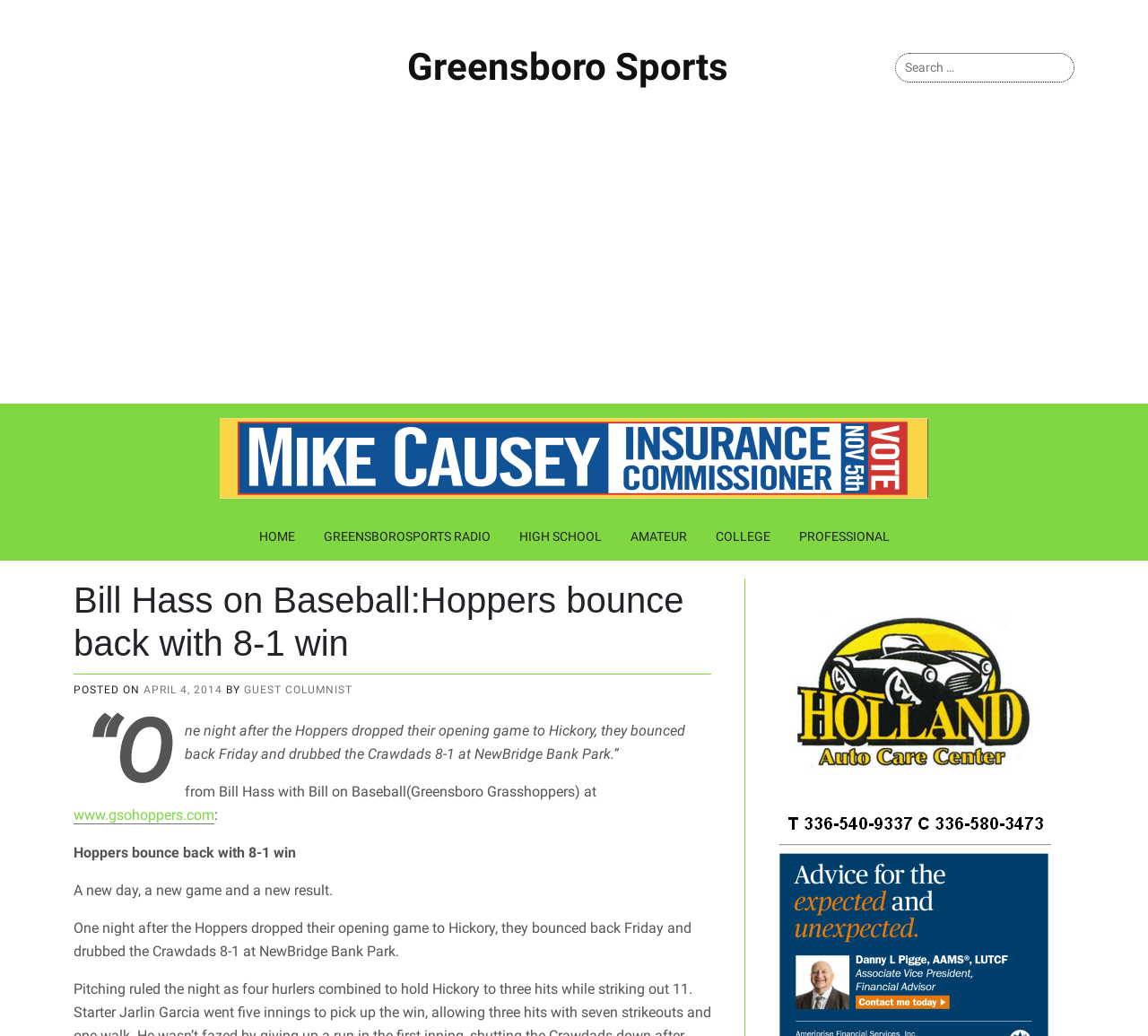Could you specify the bounding box coordinates for the clickable section to complete the following instruction: "Visit Greensboro Sports"?

[0.355, 0.043, 0.634, 0.086]